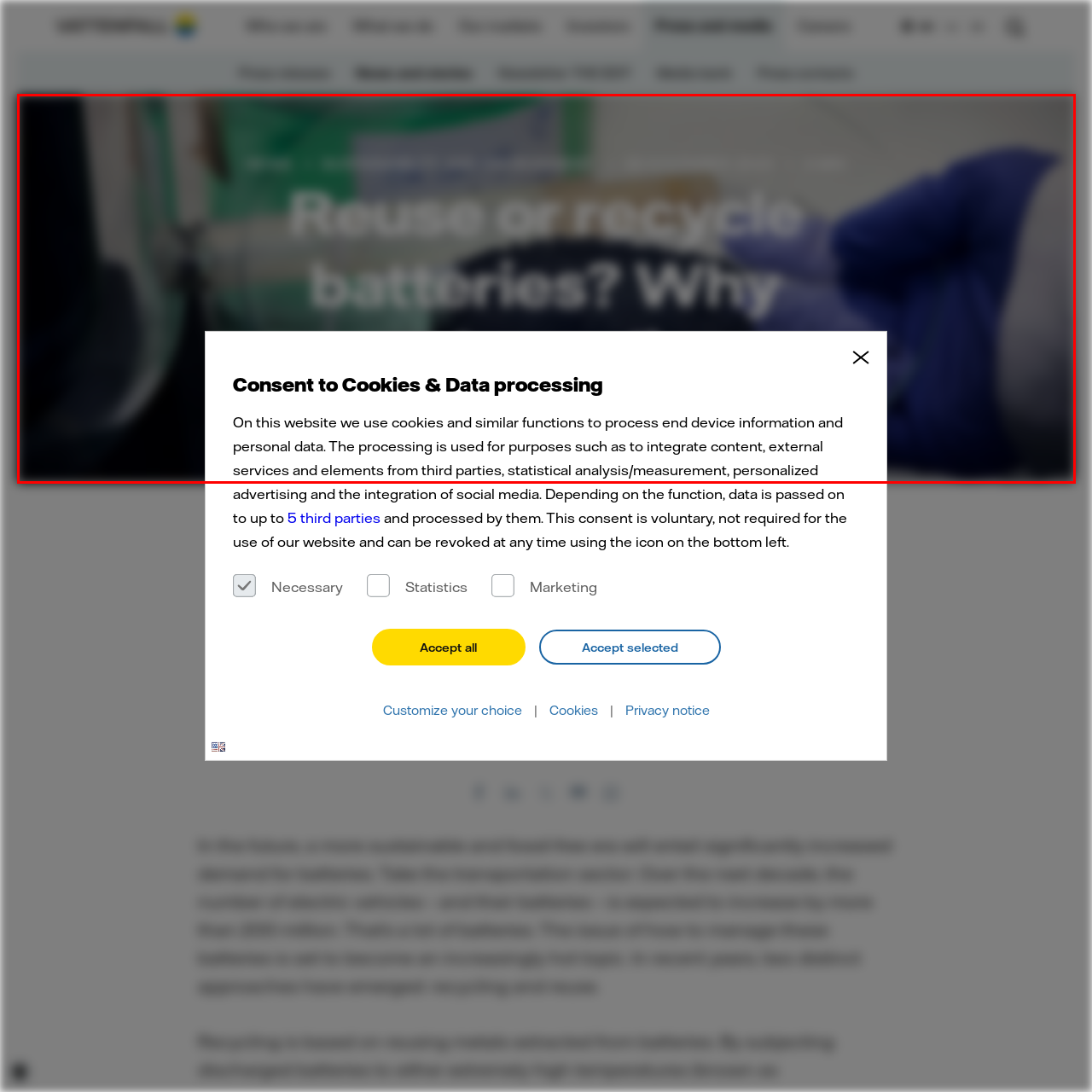What is overlaid on the image?
Please analyze the segment of the image inside the red bounding box and respond with a single word or phrase.

Modal dialogue box